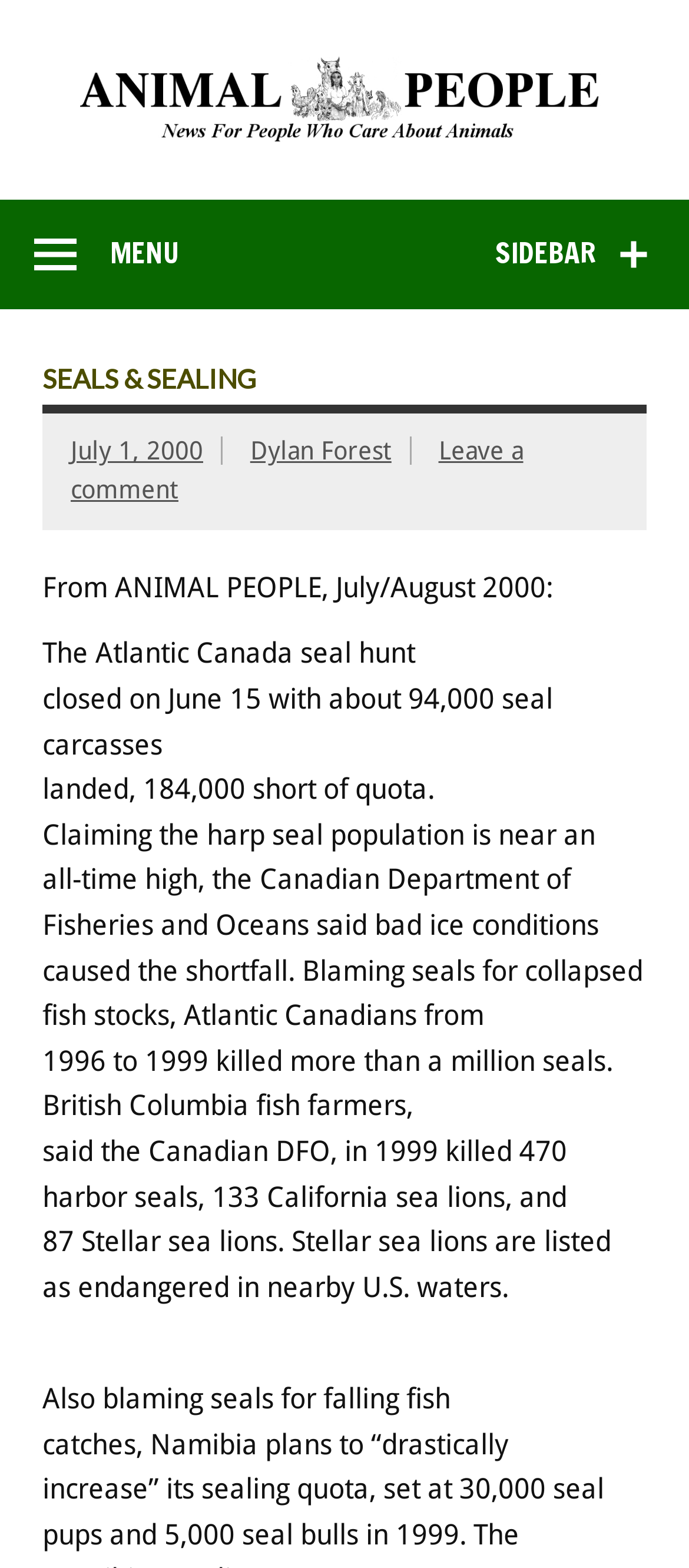Provide an in-depth caption for the contents of the webpage.

The webpage is about seals and sealing, specifically discussing the Atlantic Canada seal hunt and its related issues. At the top, there is a link to "ANIMAL PEOPLE NEWS" accompanied by an image with the same name. On the left side, there is a button with a menu icon, and on the right side, there is a sidebar button.

Below the top section, there is a heading "SEALS & SEALING" followed by a link to a specific date, "July 1, 2000", and another link to the author's name, "Dylan Forest". There is also a link to "Leave a comment" at the bottom of this section.

The main content of the webpage is a news article discussing the Atlantic Canada seal hunt. The article starts with a brief introduction, followed by several paragraphs of text describing the hunt, its quota, and the reasons behind the shortfall. The article also mentions the Canadian Department of Fisheries and Oceans' claims about the harp seal population and the impact of bad ice conditions on the hunt. Additionally, it discusses the killing of seals and other marine animals by Atlantic Canadians and British Columbia fish farmers, as well as Namibia's plans to increase its sealing quota.

Throughout the article, there are no images, but there are several blocks of text with varying lengths, each describing a specific aspect of the seal hunt and its related issues. The text is arranged in a single column, with each paragraph separated by a small gap.